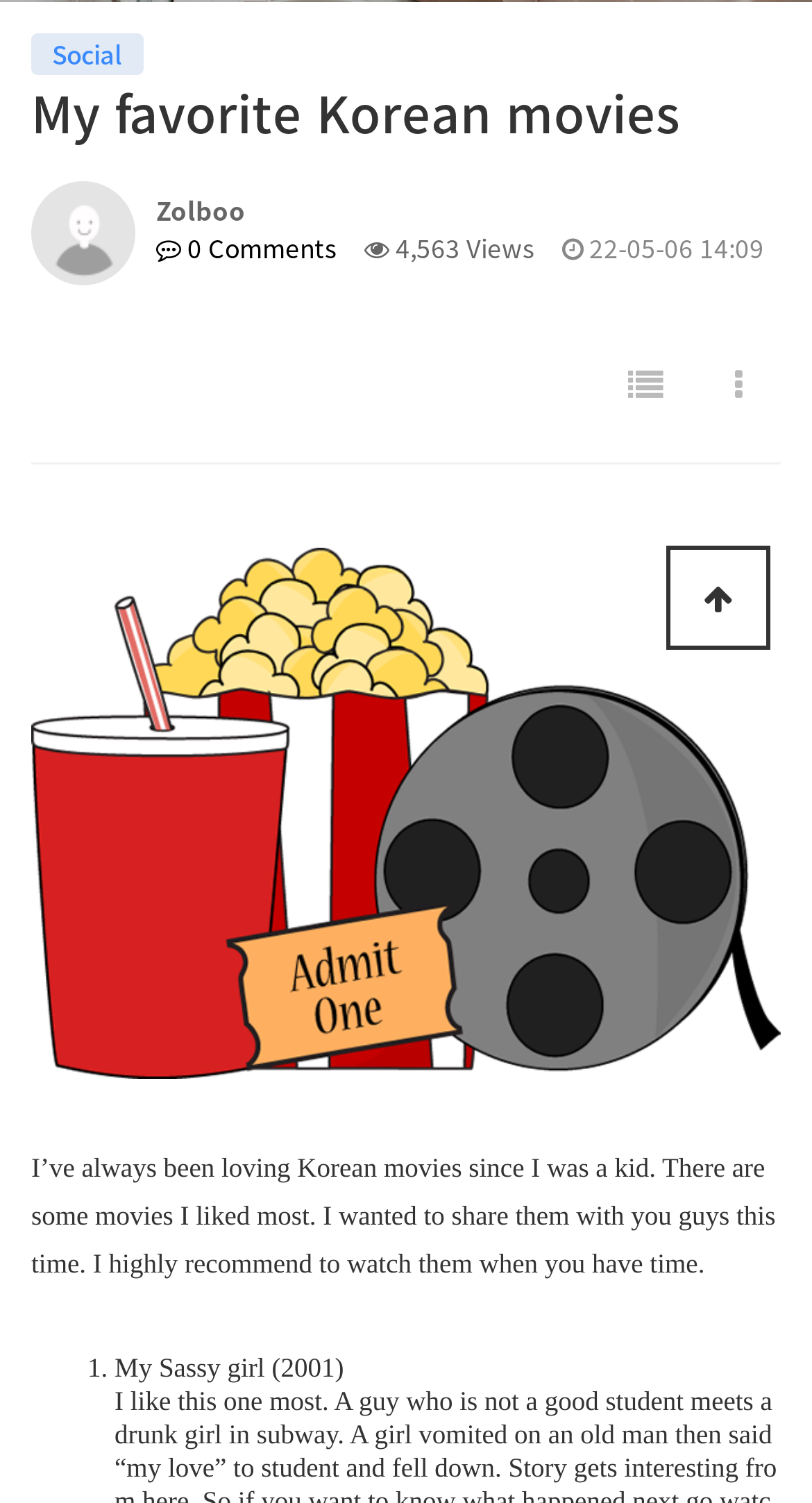Using the description "1-888-519-3443", predict the bounding box of the relevant HTML element.

None